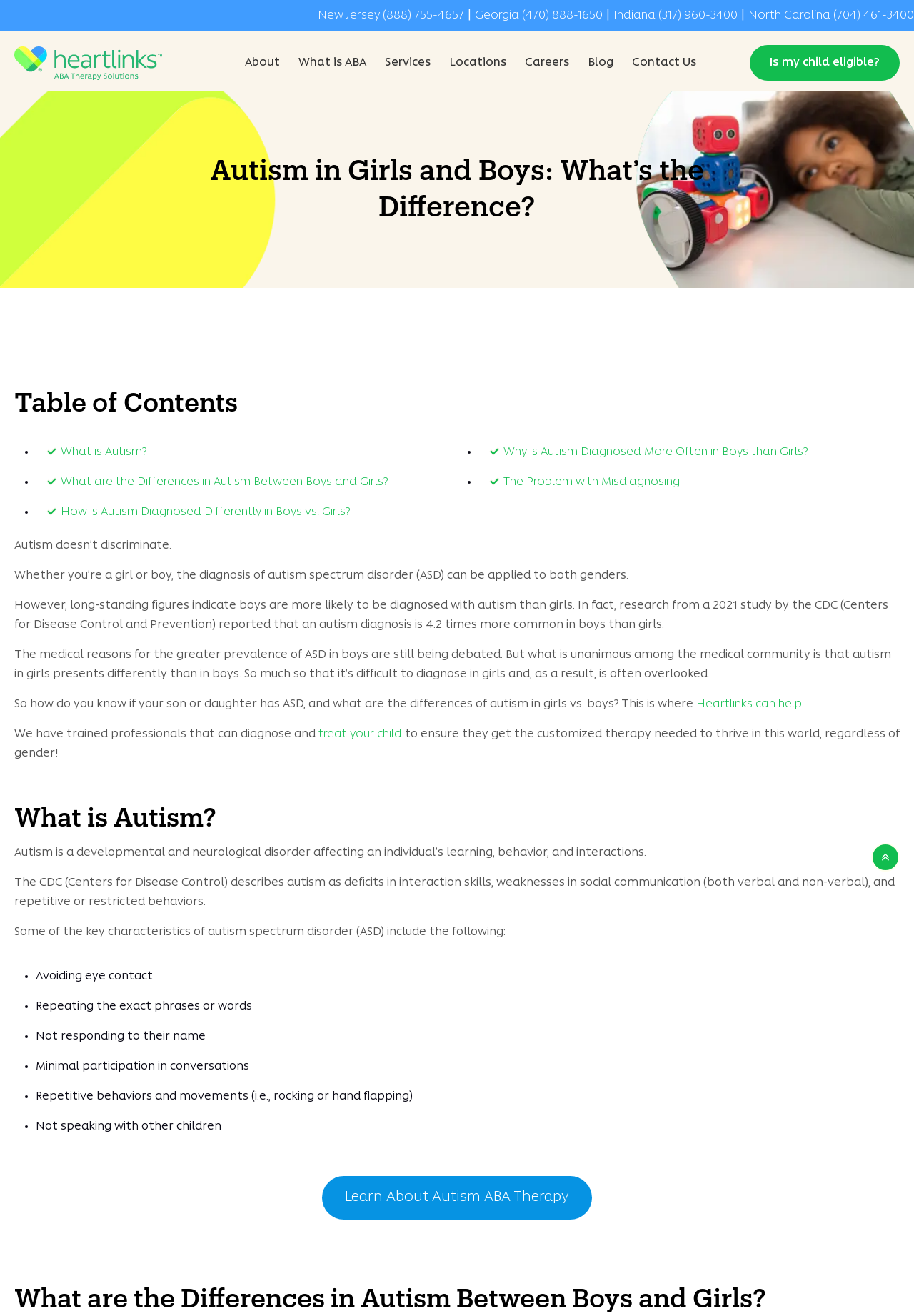Identify and provide the text of the main header on the webpage.

Autism in Girls and Boys: What’s the Difference?